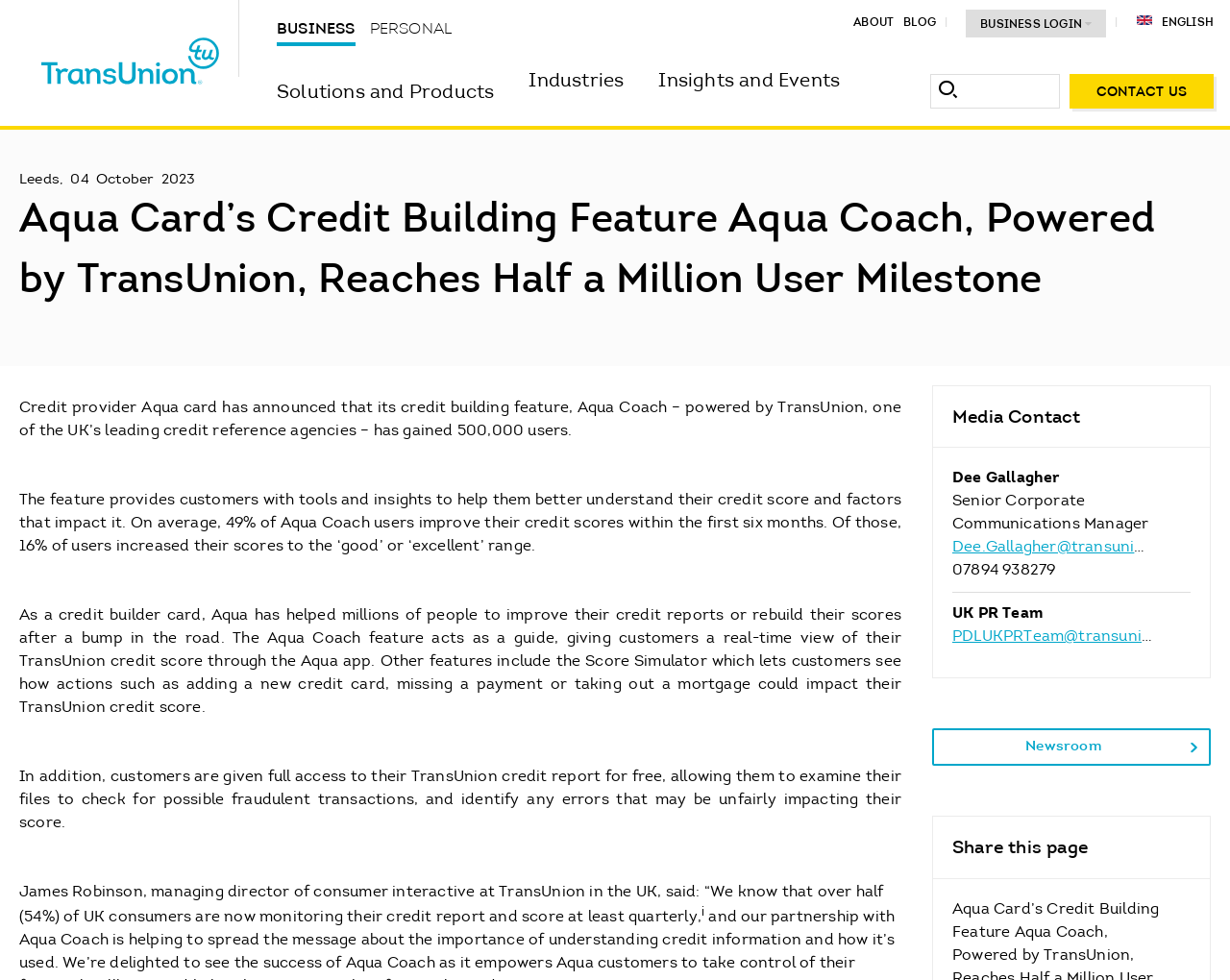Provide the bounding box coordinates for the area that should be clicked to complete the instruction: "Login to Business account".

[0.785, 0.01, 0.9, 0.038]